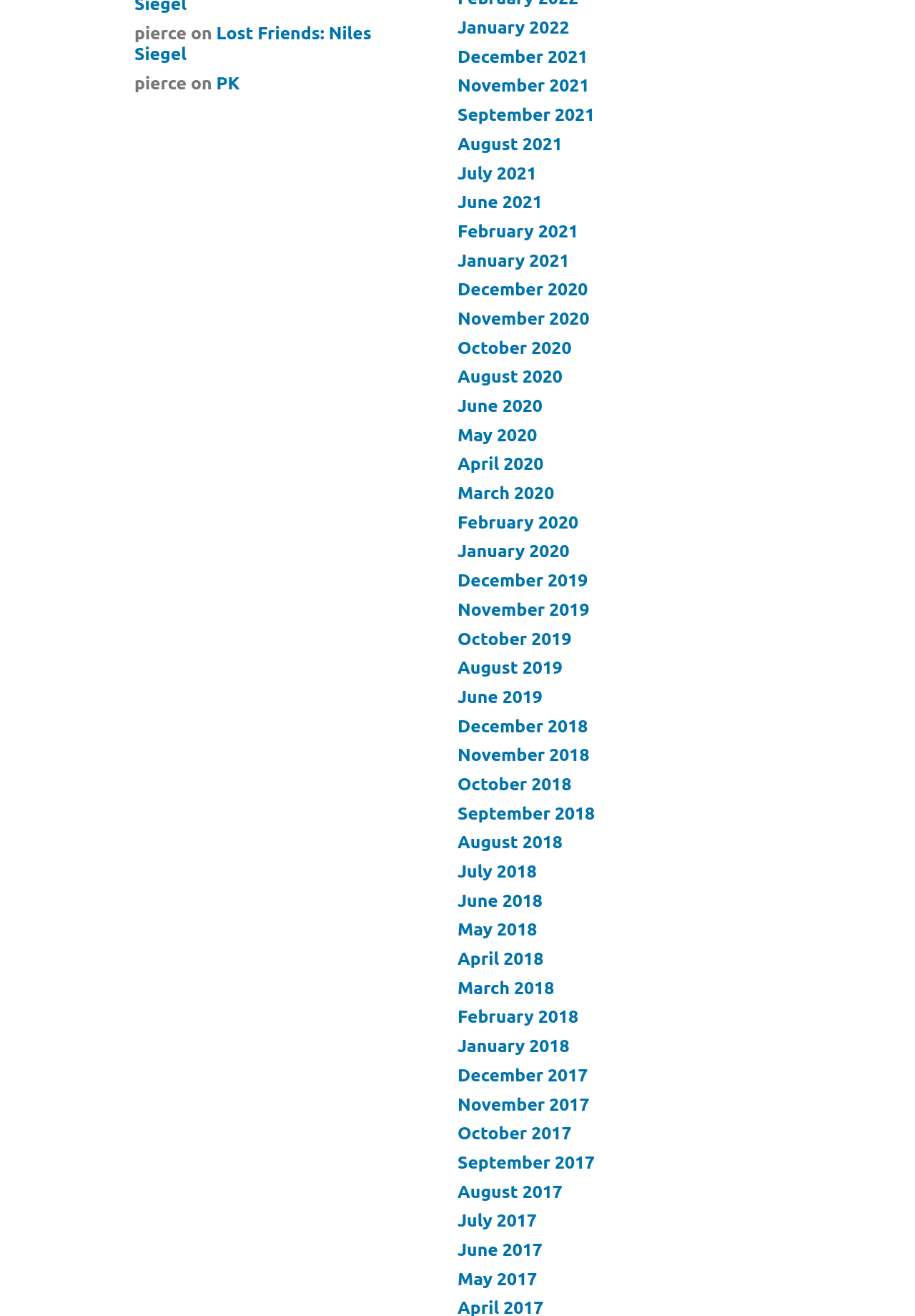Determine the bounding box coordinates for the element that should be clicked to follow this instruction: "Click on the Über Uns menu item". The coordinates should be given as four float numbers between 0 and 1, in the format [left, top, right, bottom].

None